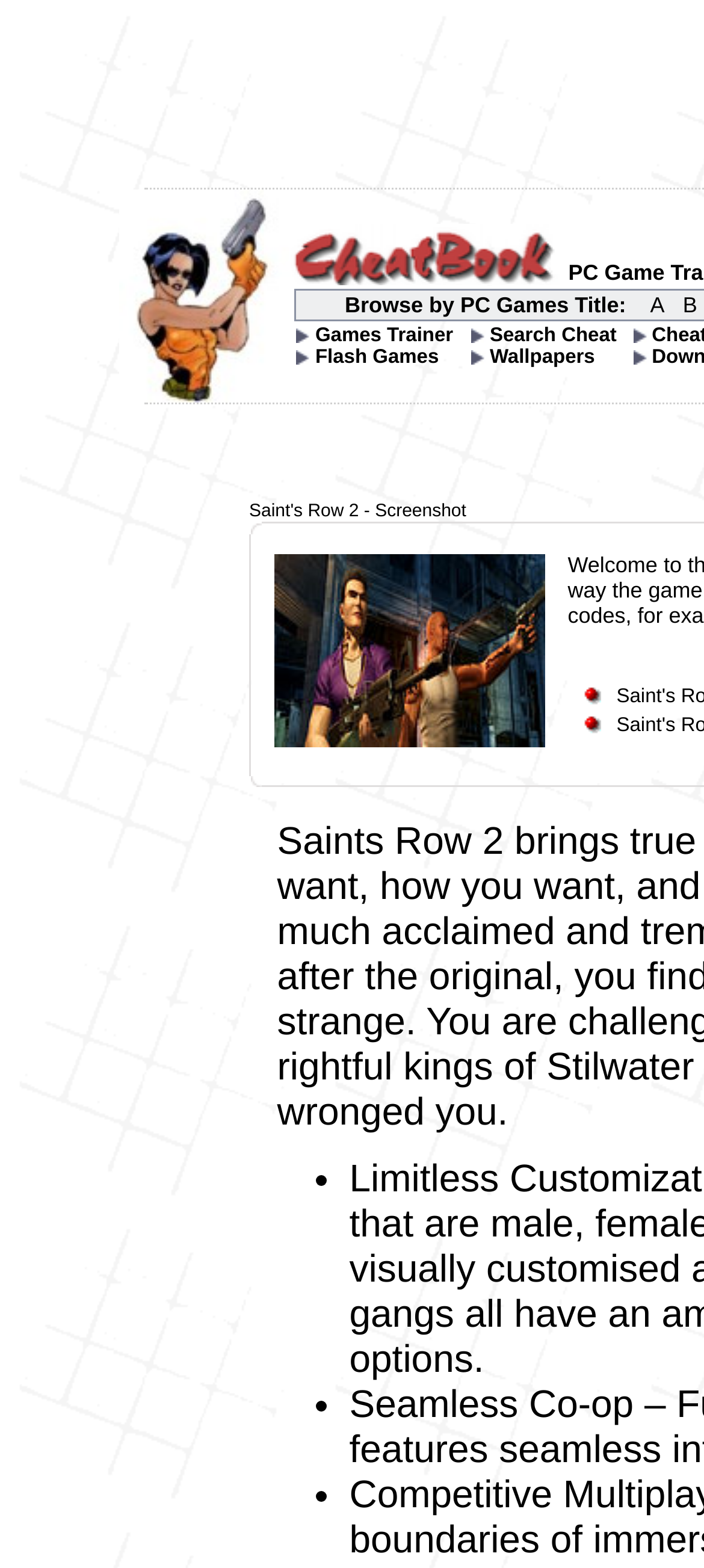What is the purpose of the 'Search Games' feature?
Please give a detailed and elaborate answer to the question.

The 'Search Games' feature is likely intended to help users find new PC games, as it is located near other game-related links and images. This feature may allow users to search for specific games or browse through a list of available games.